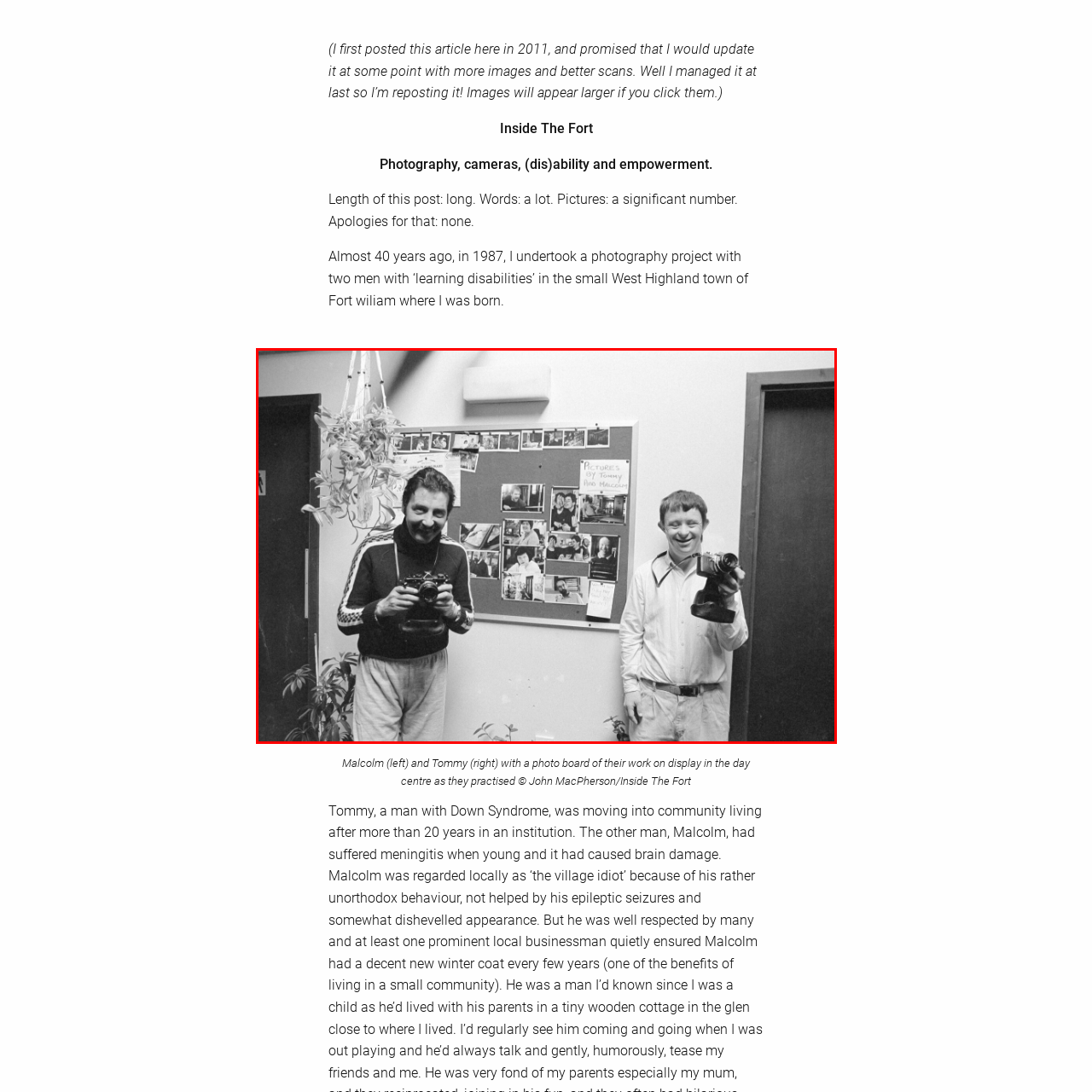Where does the scene appear to take place?
Analyze the image surrounded by the red bounding box and answer the question in detail.

The caption suggests that the setting appears to be a day center, where Malcolm and Tommy practiced and displayed their artistic endeavors, as evidenced by the wall decorated with snapshots that highlight their experiences.